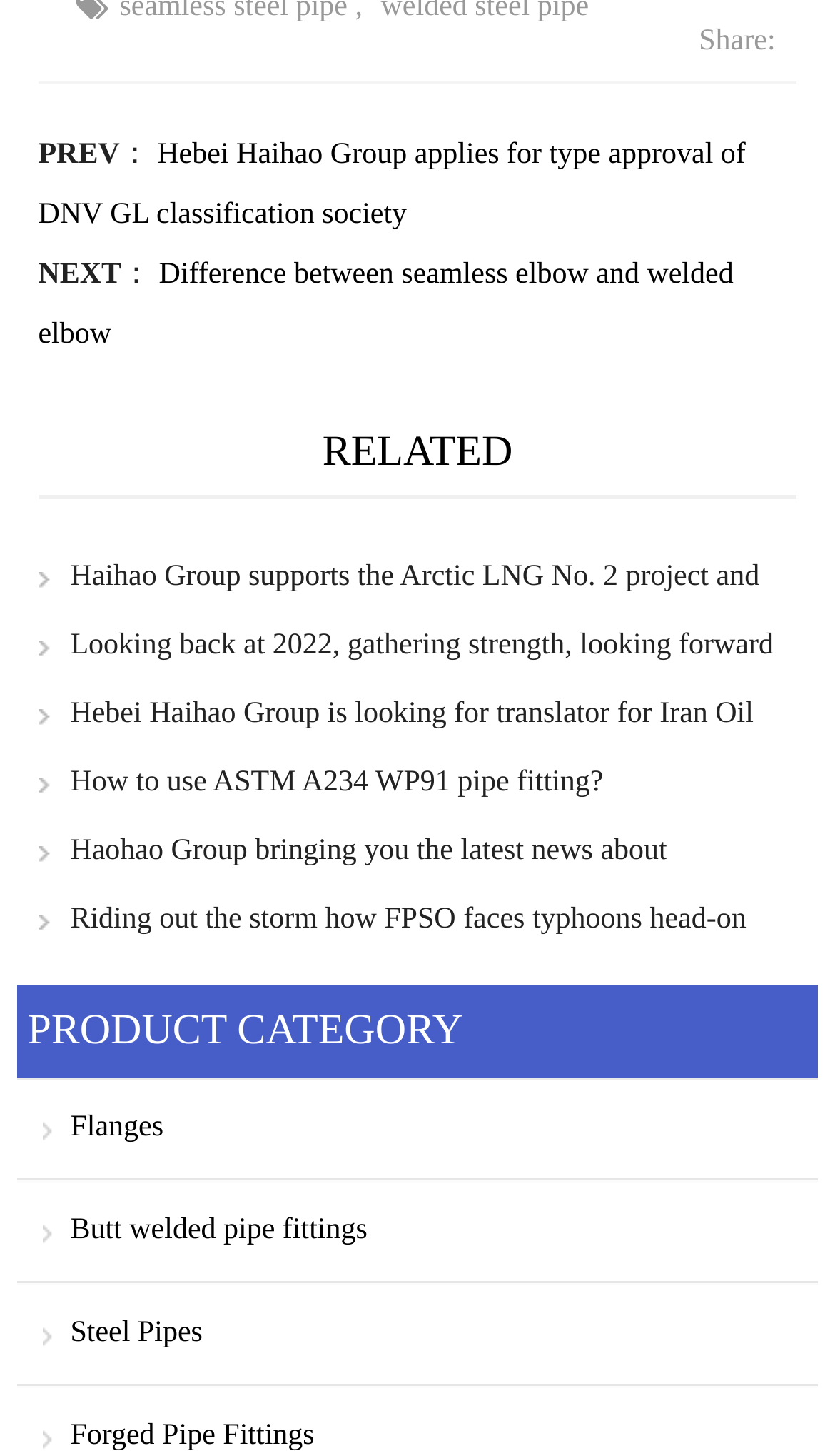Kindly determine the bounding box coordinates of the area that needs to be clicked to fulfill this instruction: "Click on the 'Hebei Haihao Group applies for type approval of DNV GL classification society' link".

[0.046, 0.095, 0.893, 0.158]